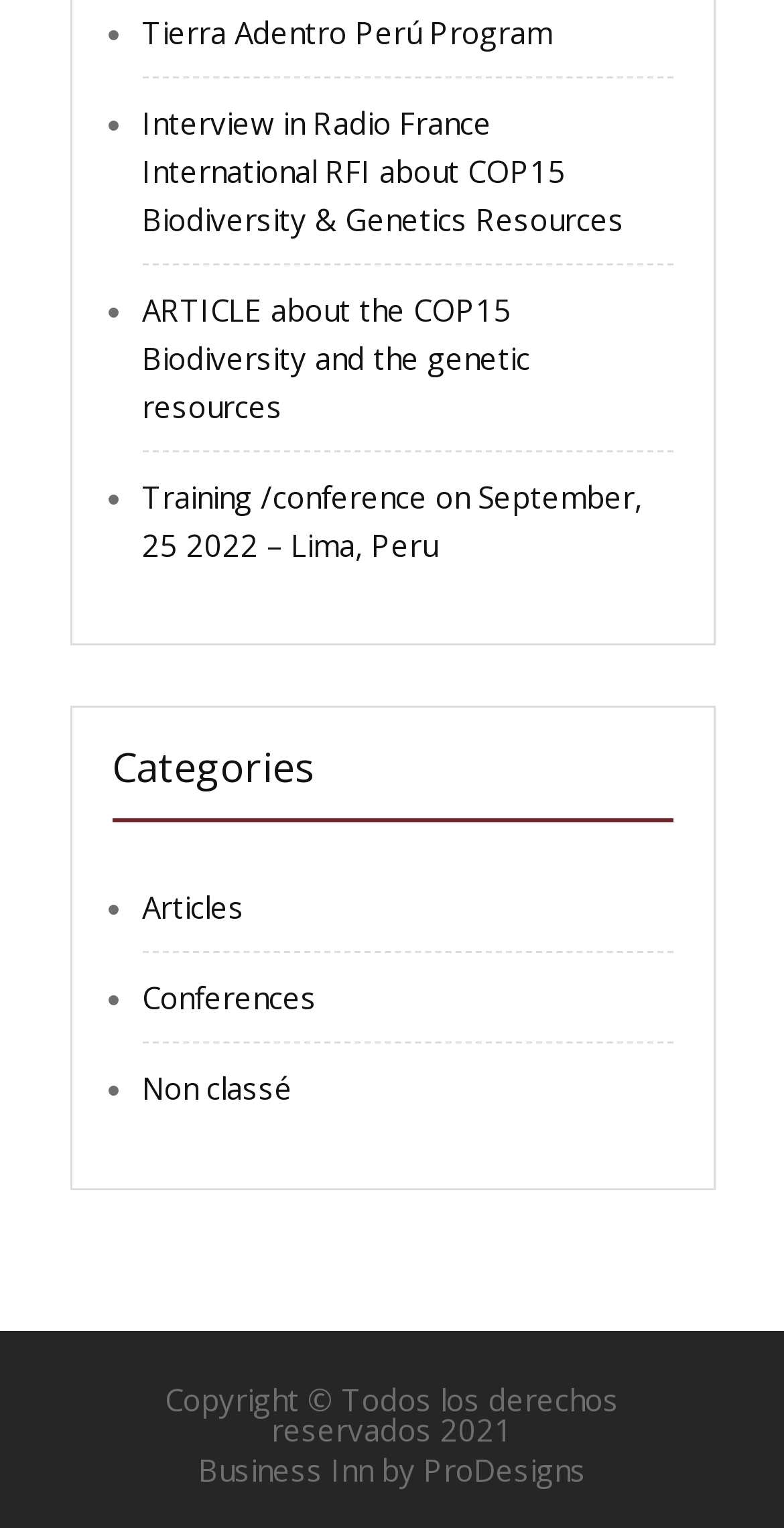Provide a one-word or one-phrase answer to the question:
What is the date of the training/conference?

September 25, 2022